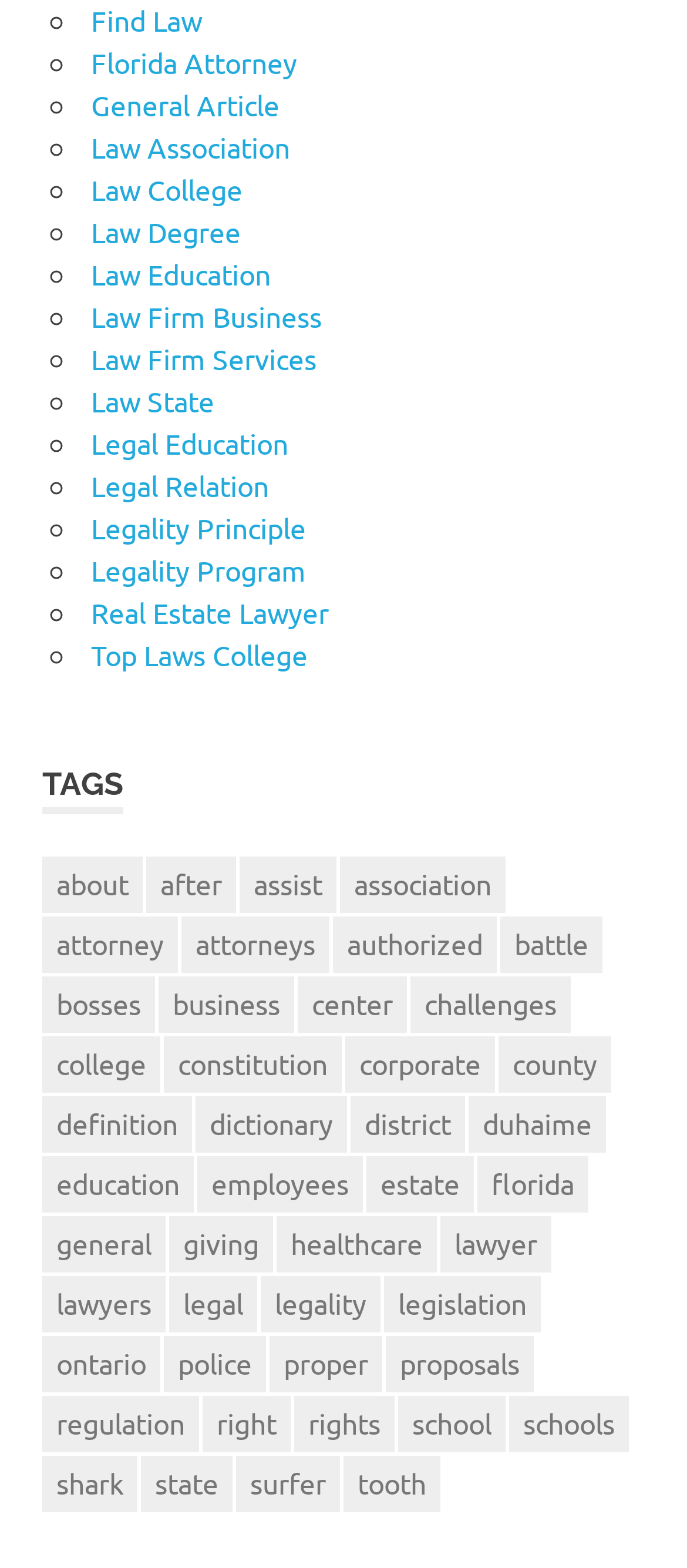Find the bounding box of the UI element described as: "about". The bounding box coordinates should be given as four float values between 0 and 1, i.e., [left, top, right, bottom].

[0.062, 0.546, 0.208, 0.582]